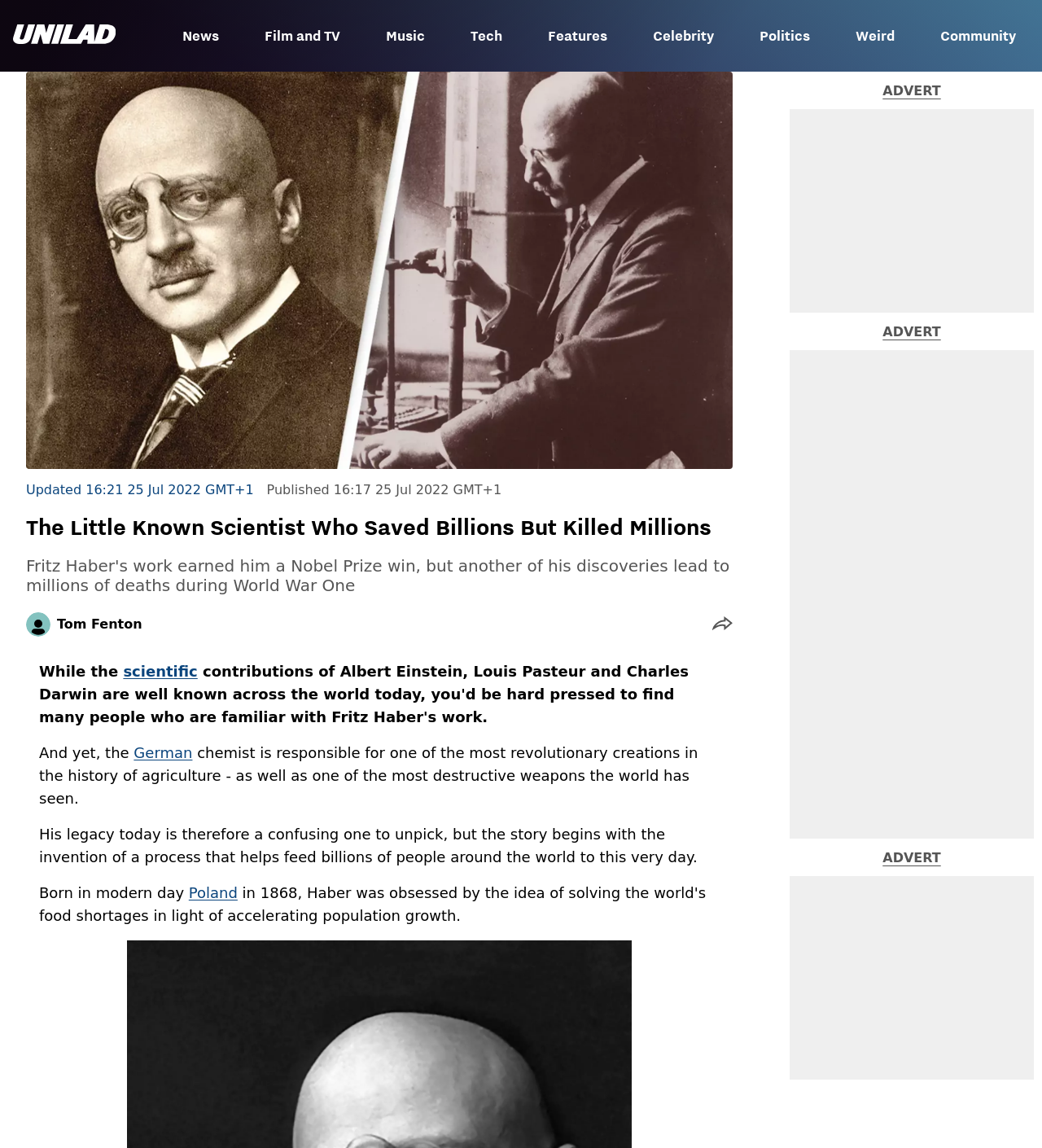Identify the bounding box of the HTML element described as: "Celebrity".

[0.627, 0.023, 0.685, 0.041]